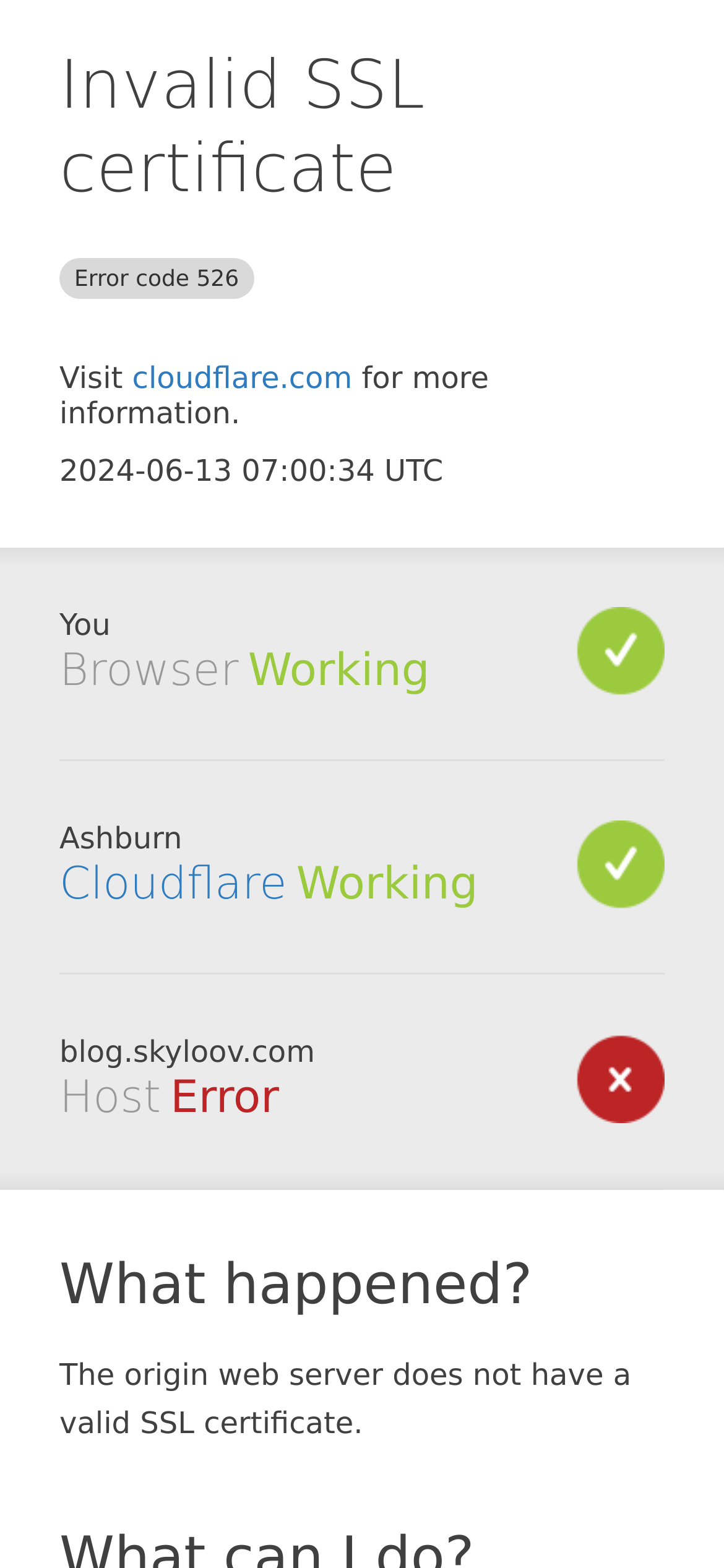Locate the bounding box of the user interface element based on this description: "cloudflare.com".

[0.183, 0.23, 0.486, 0.252]